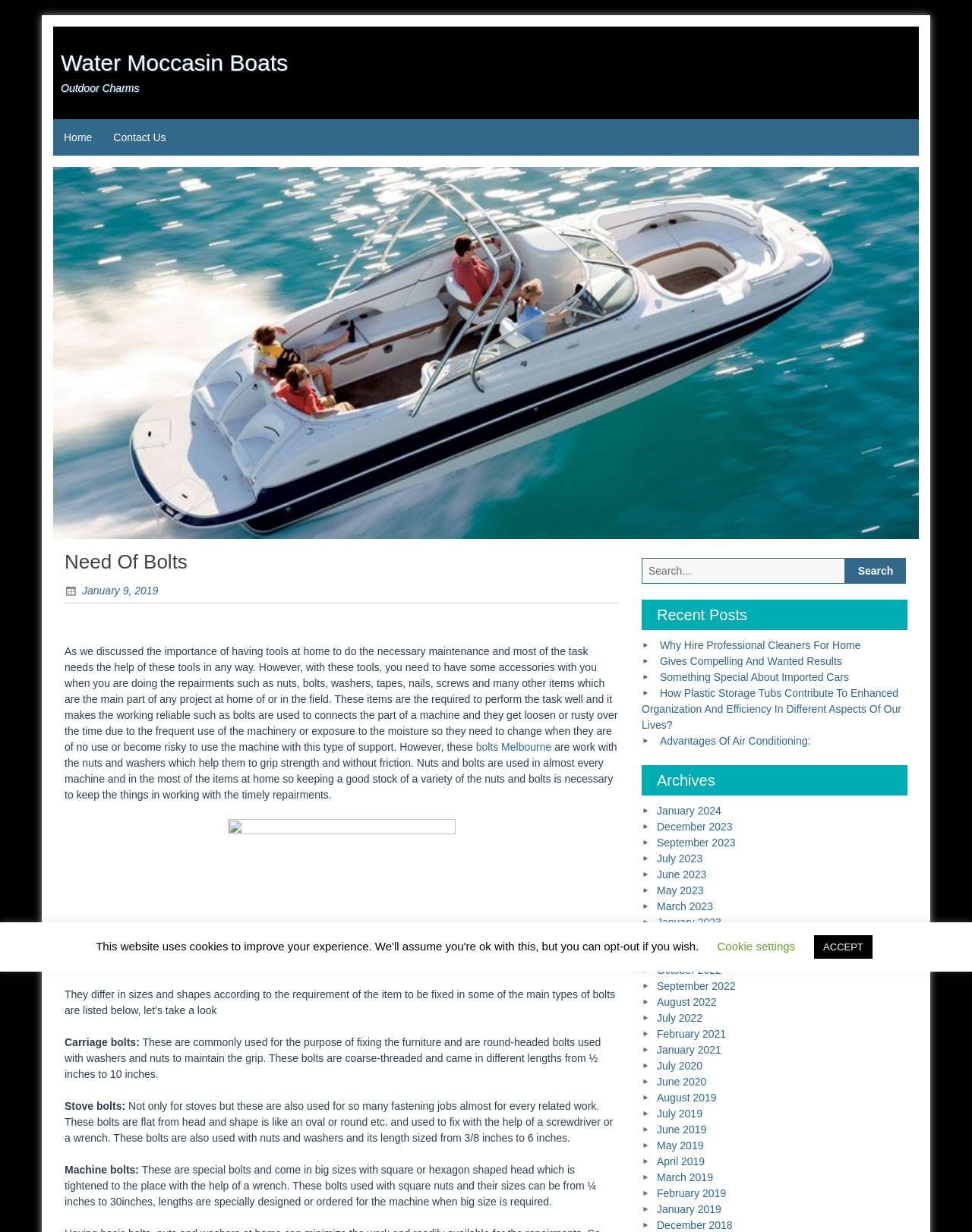Locate the bounding box coordinates of the clickable element to fulfill the following instruction: "View posts from January 2024". Provide the coordinates as four float numbers between 0 and 1 in the format [left, top, right, bottom].

[0.676, 0.653, 0.742, 0.663]